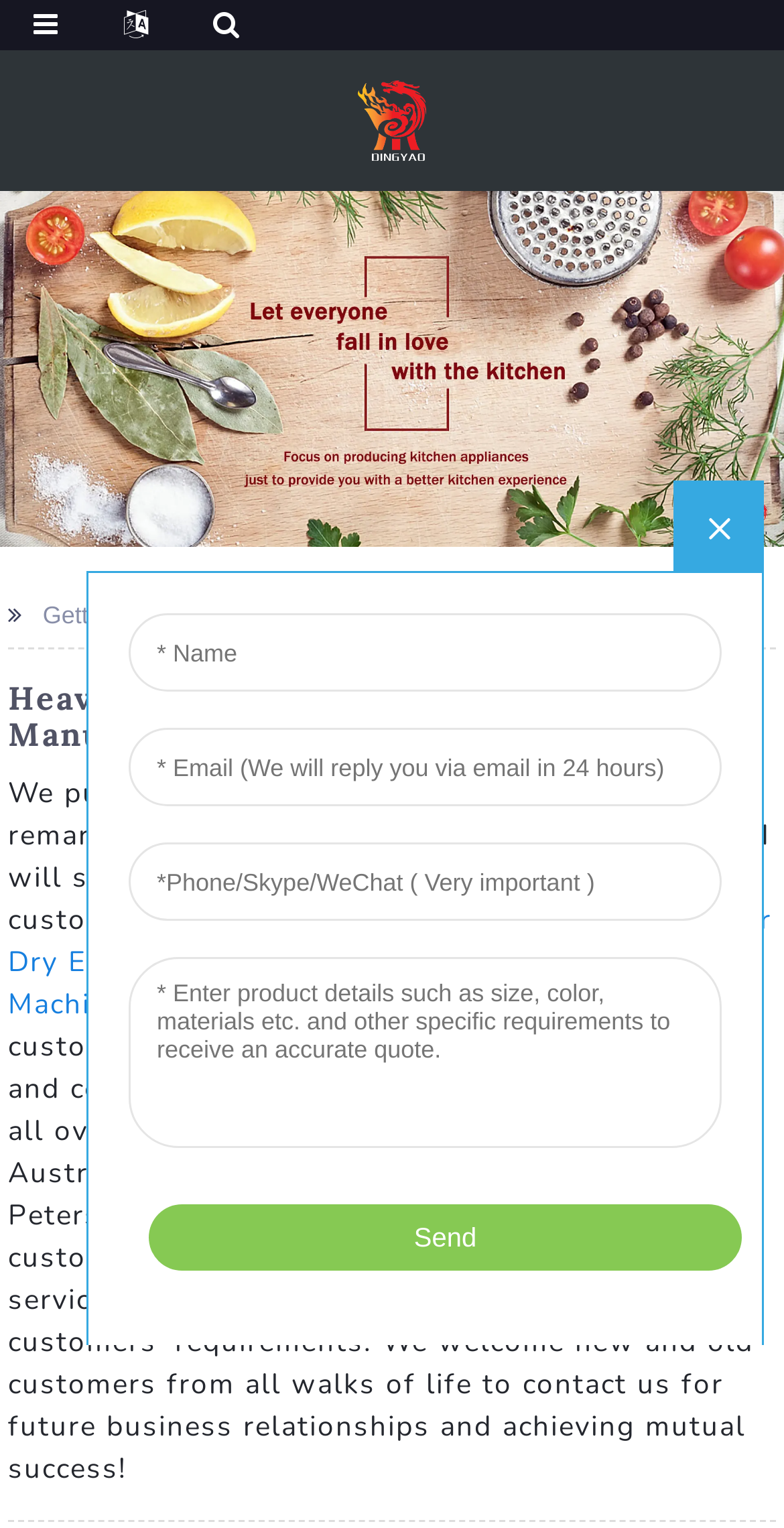What is the purpose of the iframe element on the webpage?
Using the information from the image, give a concise answer in one word or a short phrase.

Unknown